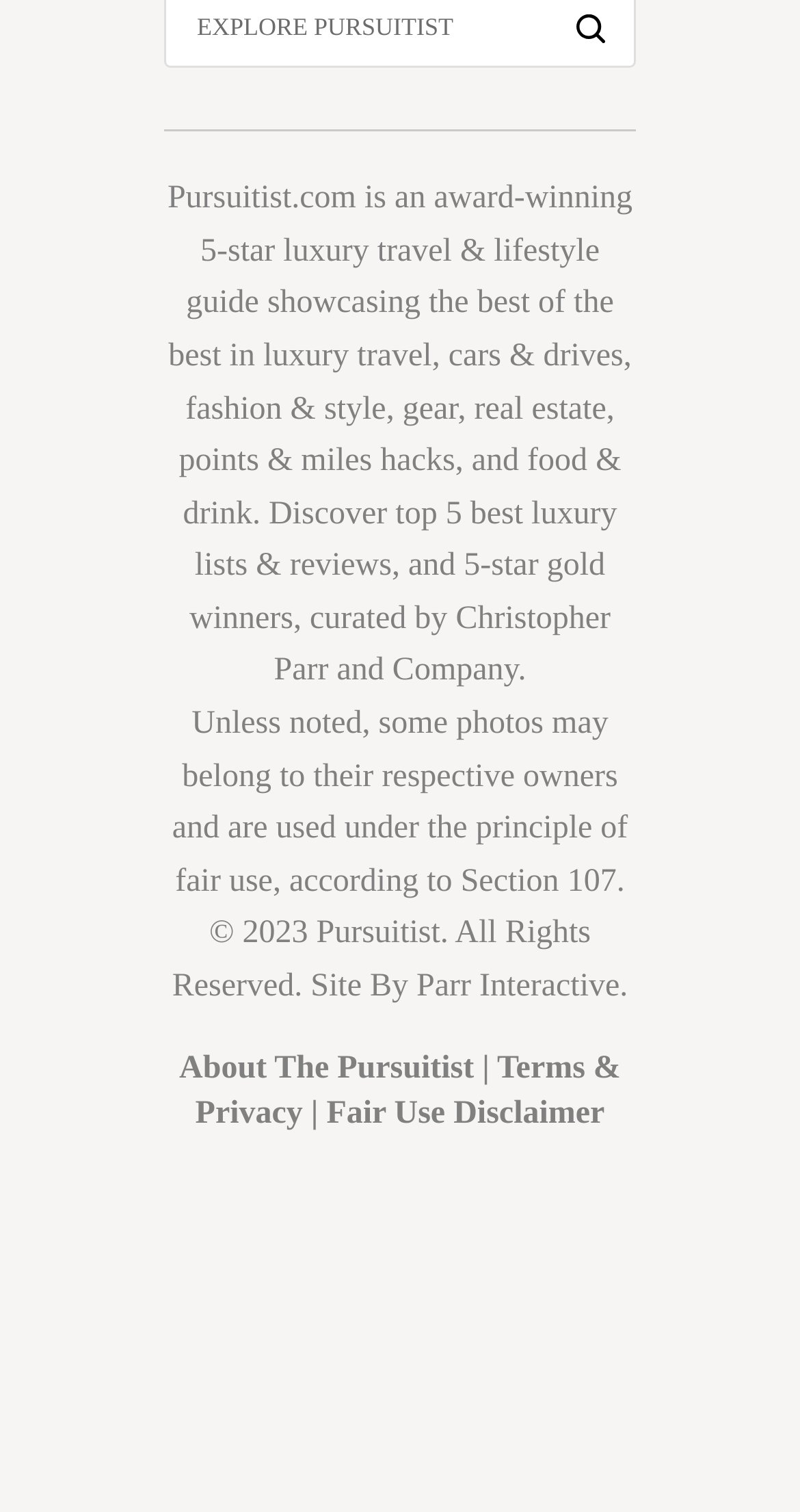Please find the bounding box for the UI component described as follows: "food & drink".

[0.229, 0.293, 0.776, 0.351]